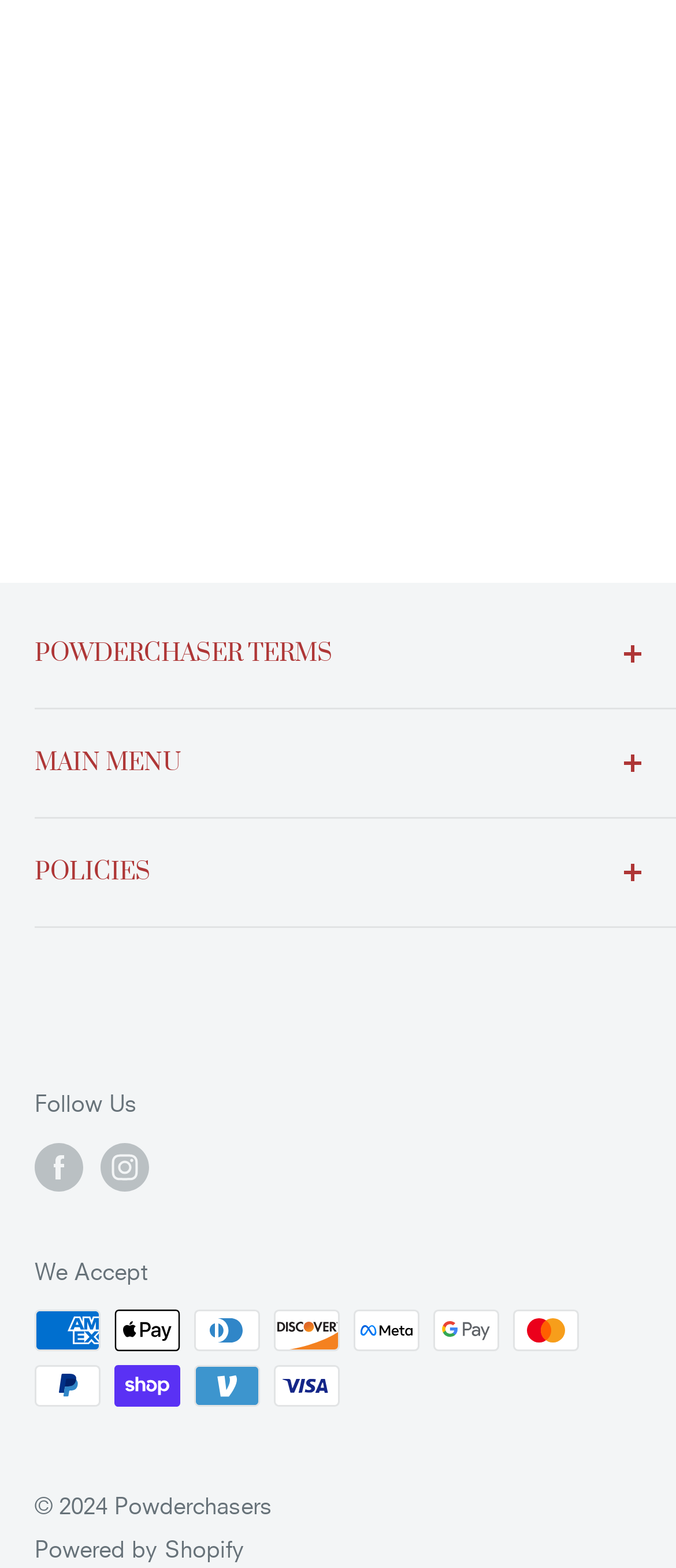Can you pinpoint the bounding box coordinates for the clickable element required for this instruction: "Follow us on Facebook"? The coordinates should be four float numbers between 0 and 1, i.e., [left, top, right, bottom].

[0.051, 0.729, 0.123, 0.76]